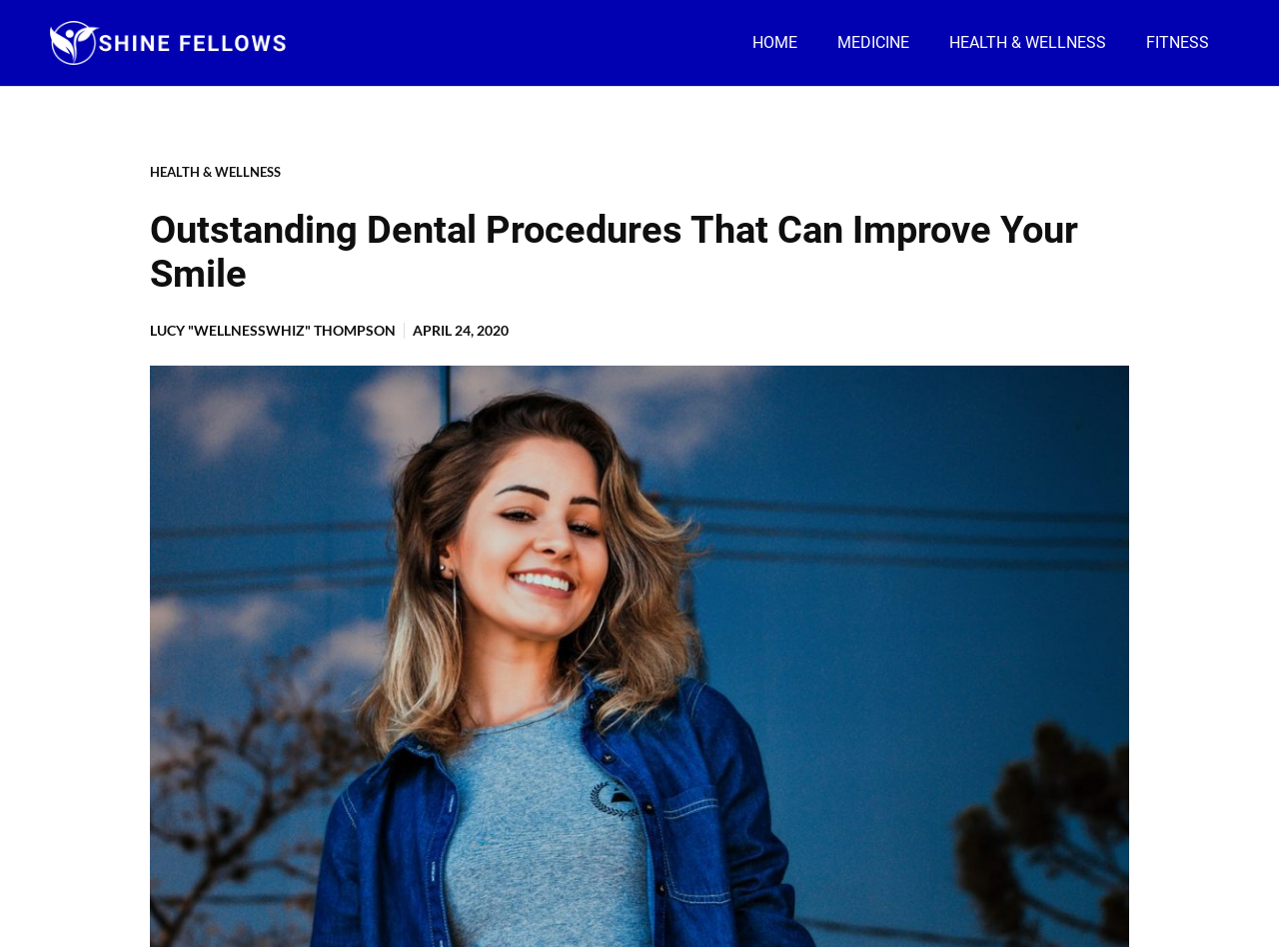Generate a thorough explanation of the webpage's elements.

The webpage is about dental procedures that can restore and enhance one's smile. At the top left corner, there is a Shine Fellows logo, which is an image linked to the website's homepage. 

To the right of the logo, there is a navigation menu with four links: HOME, MEDICINE, HEALTH & WELLNESS, and FITNESS, arranged horizontally. 

Below the navigation menu, there is a heading that reads "Outstanding Dental Procedures That Can Improve Your Smile". Underneath the heading, there is a section with a link to the author, LUCY "WELLNESSWHIZ" THOMPSON, and a publication date, APRIL 24, 2020. The publication date is accompanied by a timestamp.

On the same level as the author and publication date section, there is a large image of a woman smiling, which takes up most of the page's width. This image is likely the main visual element of the webpage, illustrating the concept of a restored and enhanced smile.